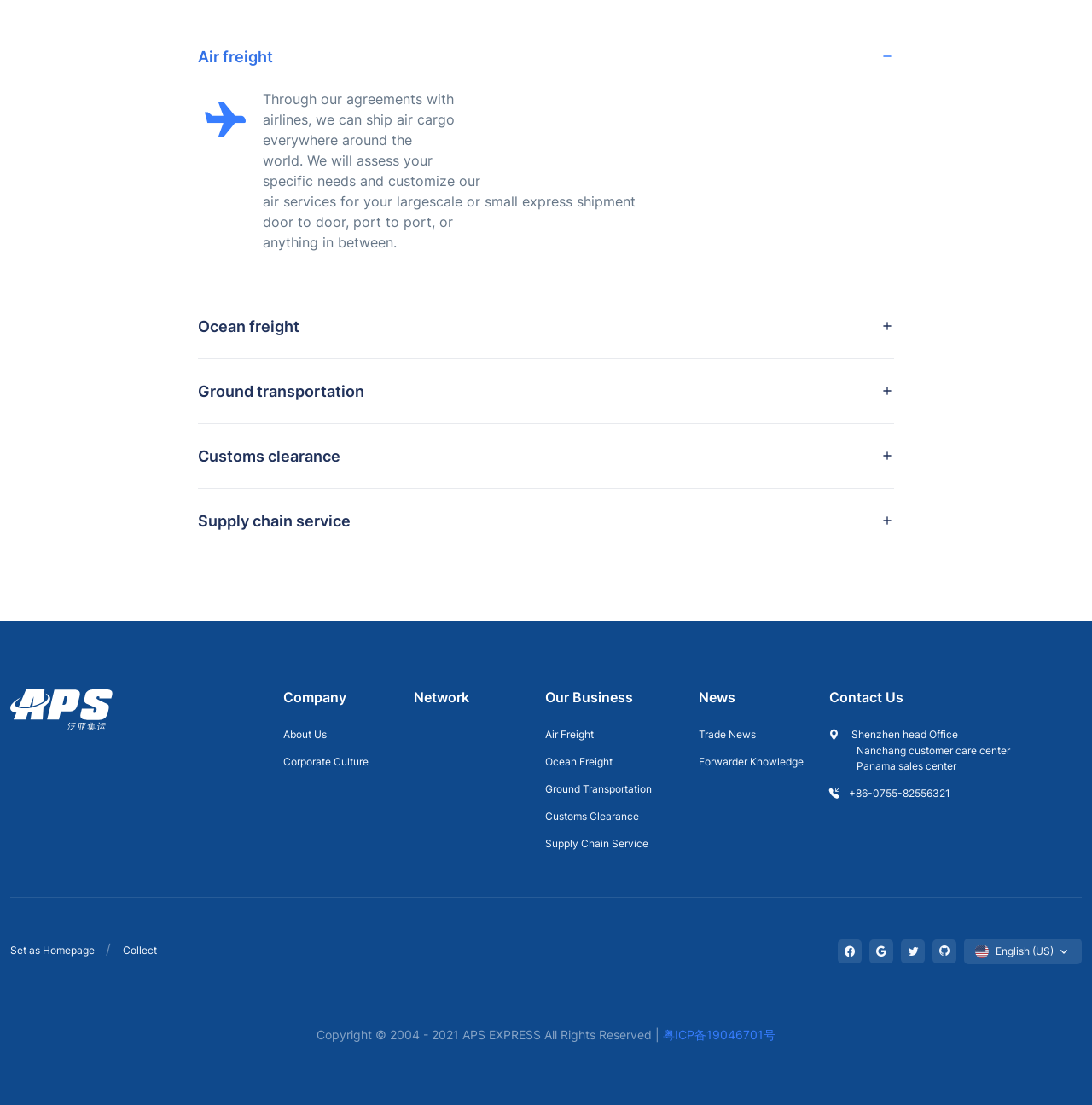Find the bounding box coordinates for the HTML element described as: "Supply Chain Service". The coordinates should consist of four float values between 0 and 1, i.e., [left, top, right, bottom].

[0.499, 0.758, 0.593, 0.769]